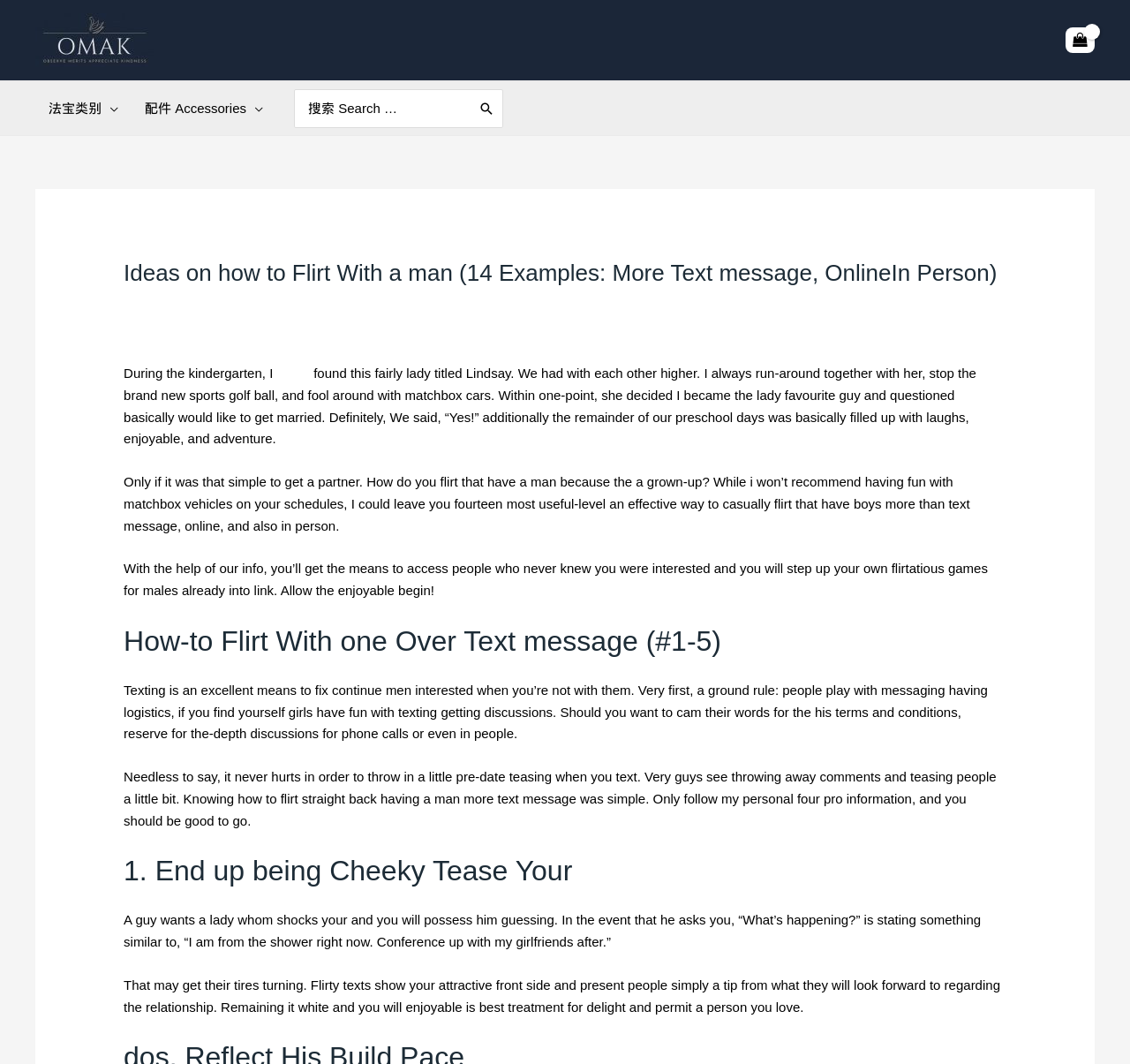Locate the bounding box coordinates of the area that needs to be clicked to fulfill the following instruction: "Search for something". The coordinates should be in the format of four float numbers between 0 and 1, namely [left, top, right, bottom].

[0.261, 0.084, 0.445, 0.12]